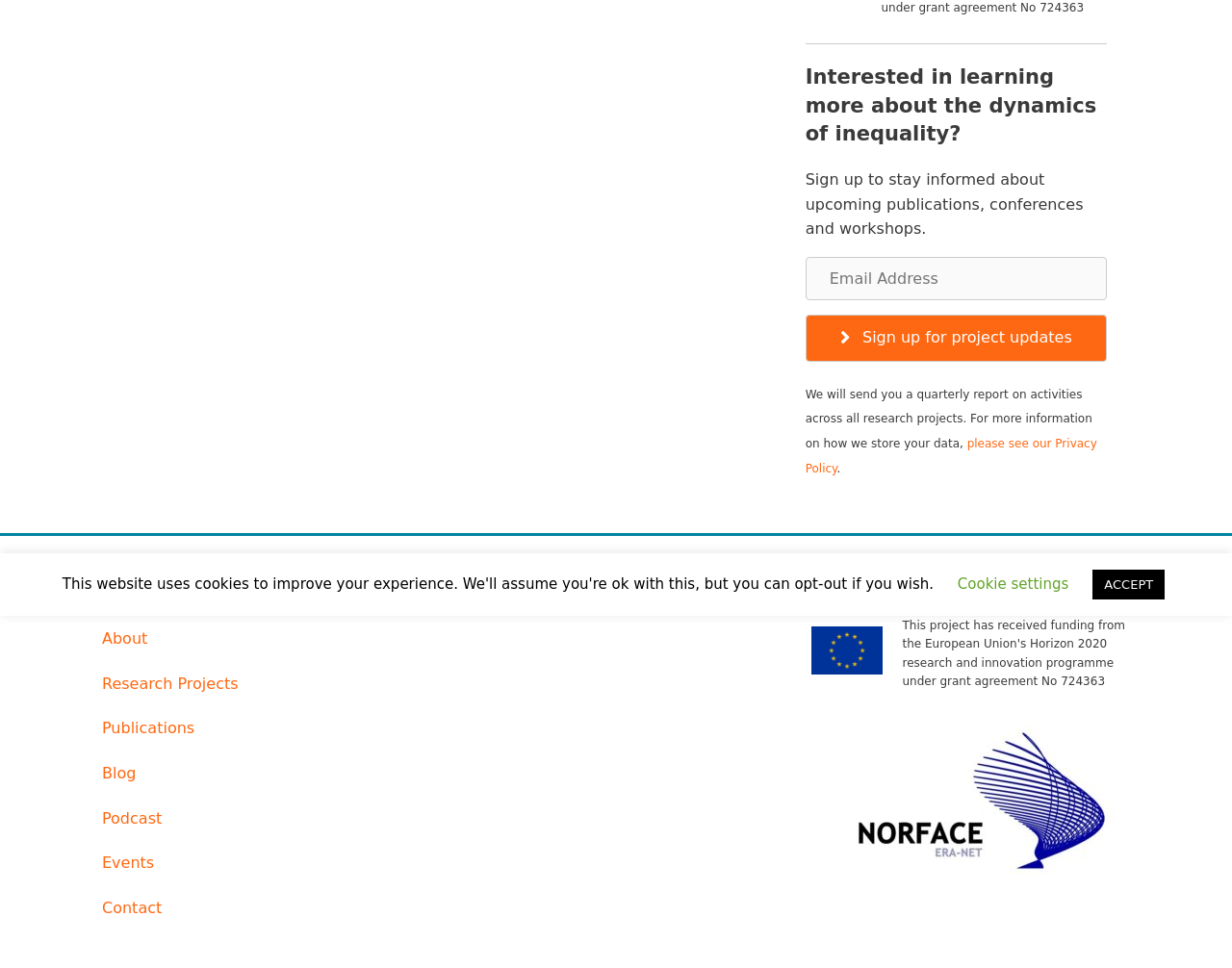Please determine the bounding box coordinates for the UI element described here. Use the format (top-left x, top-left y, bottom-right x, bottom-right y) with values bounded between 0 and 1: About

[0.07, 0.637, 0.341, 0.683]